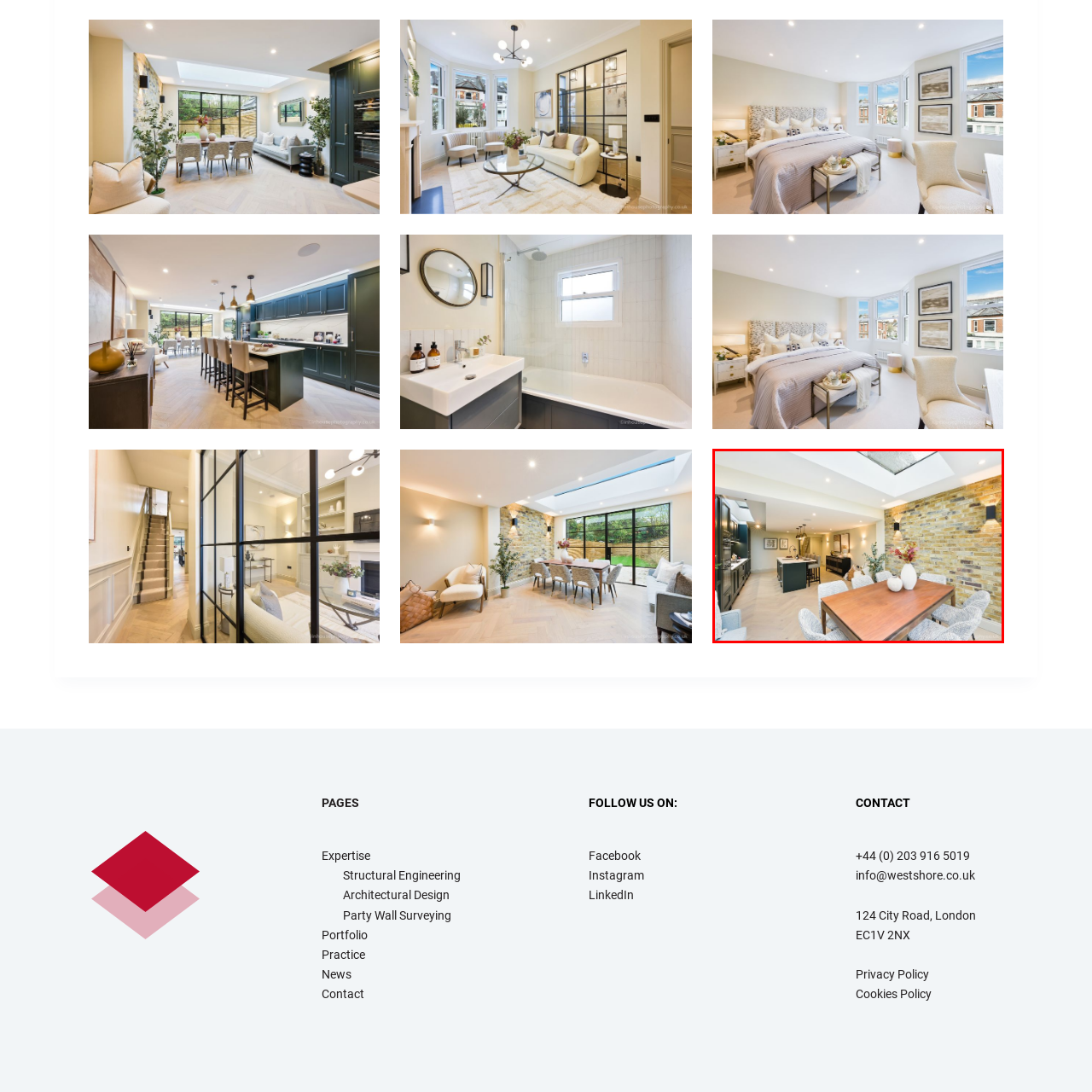What is the purpose of the brick feature on the wall?
Observe the image inside the red bounding box and answer the question using only one word or a short phrase.

Adds warmth and character